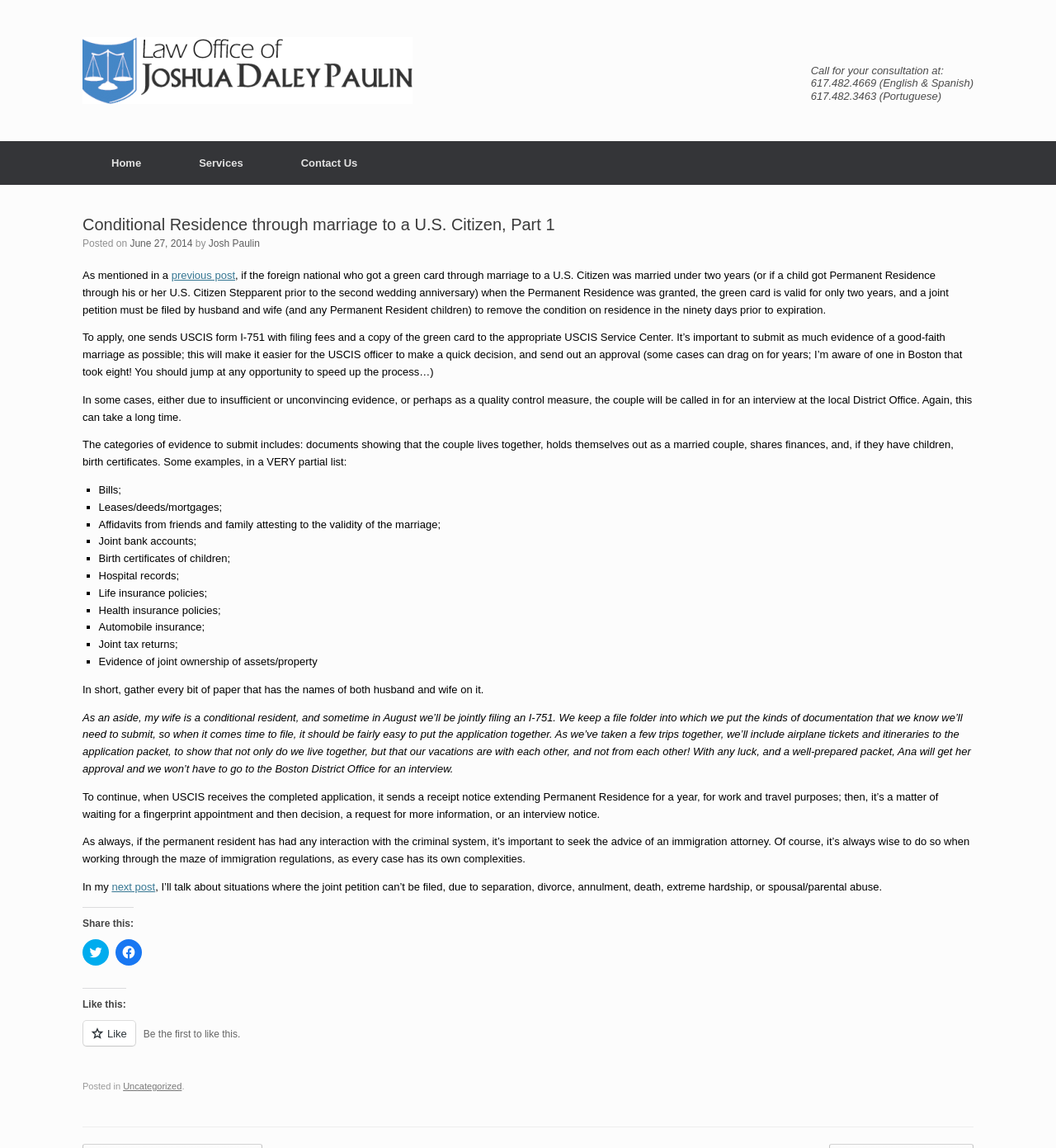Please find the bounding box coordinates of the element's region to be clicked to carry out this instruction: "Share this on Twitter".

[0.078, 0.818, 0.103, 0.841]